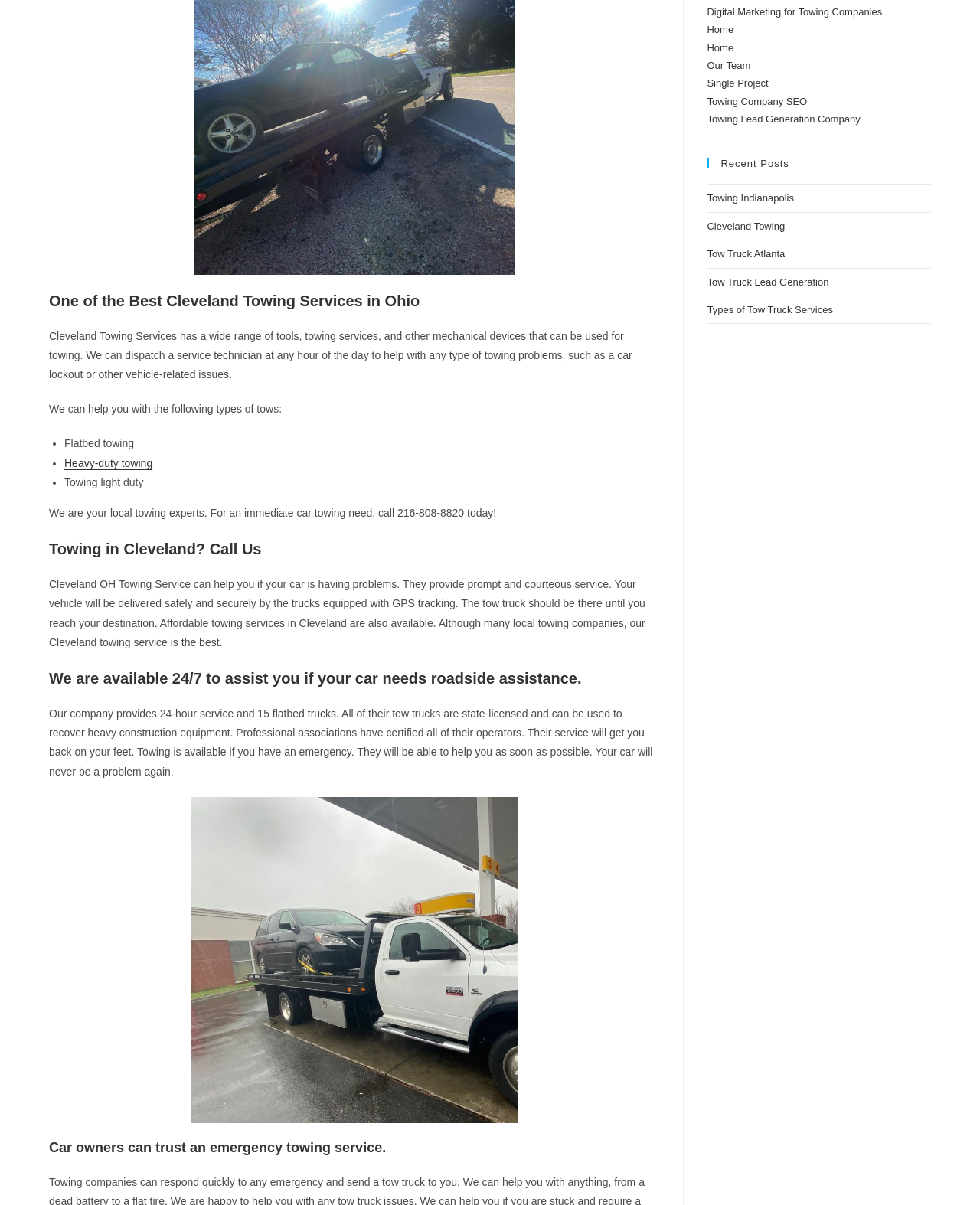Determine the bounding box for the UI element described here: "Home".

[0.721, 0.035, 0.749, 0.044]